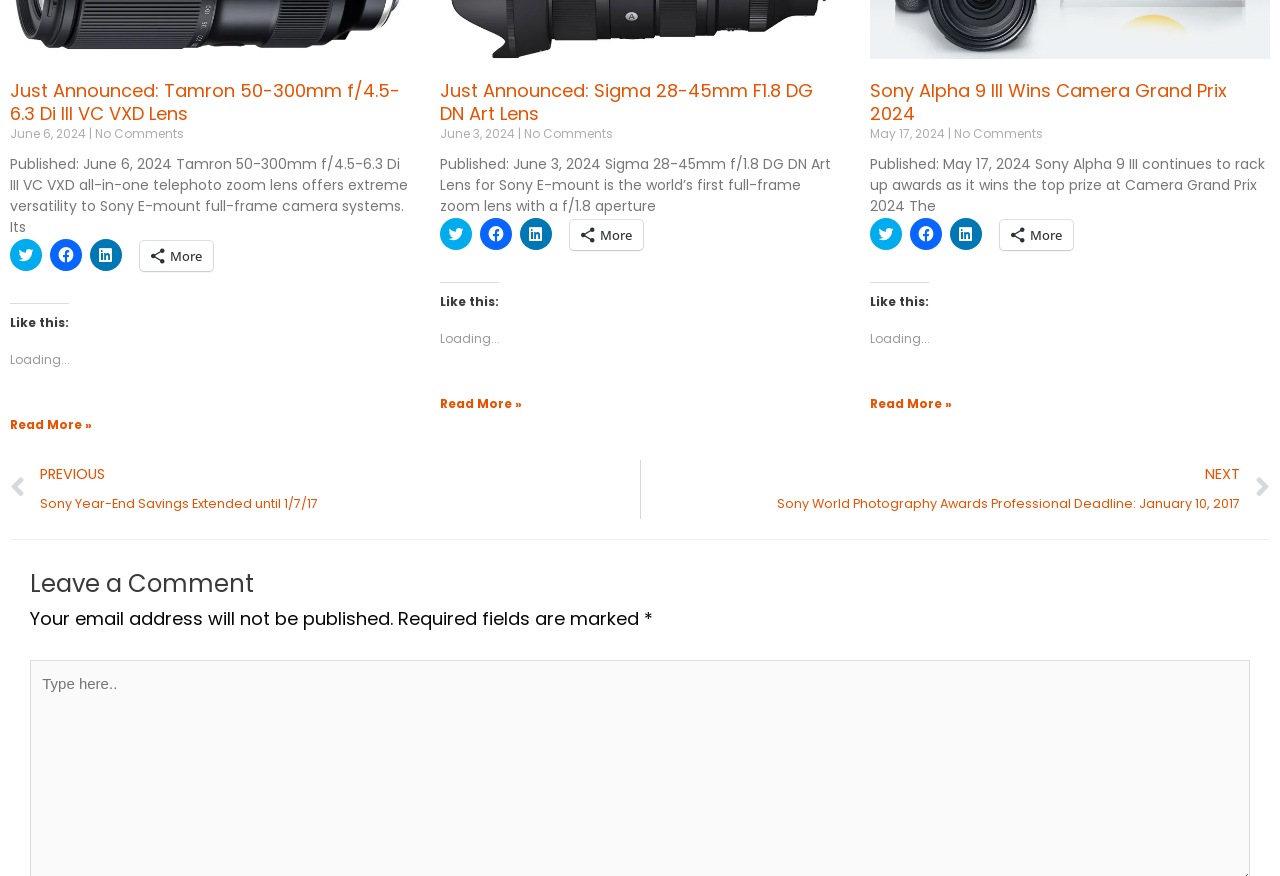Please give a concise answer to this question using a single word or phrase: 
How many comments are there on the second article?

No Comments